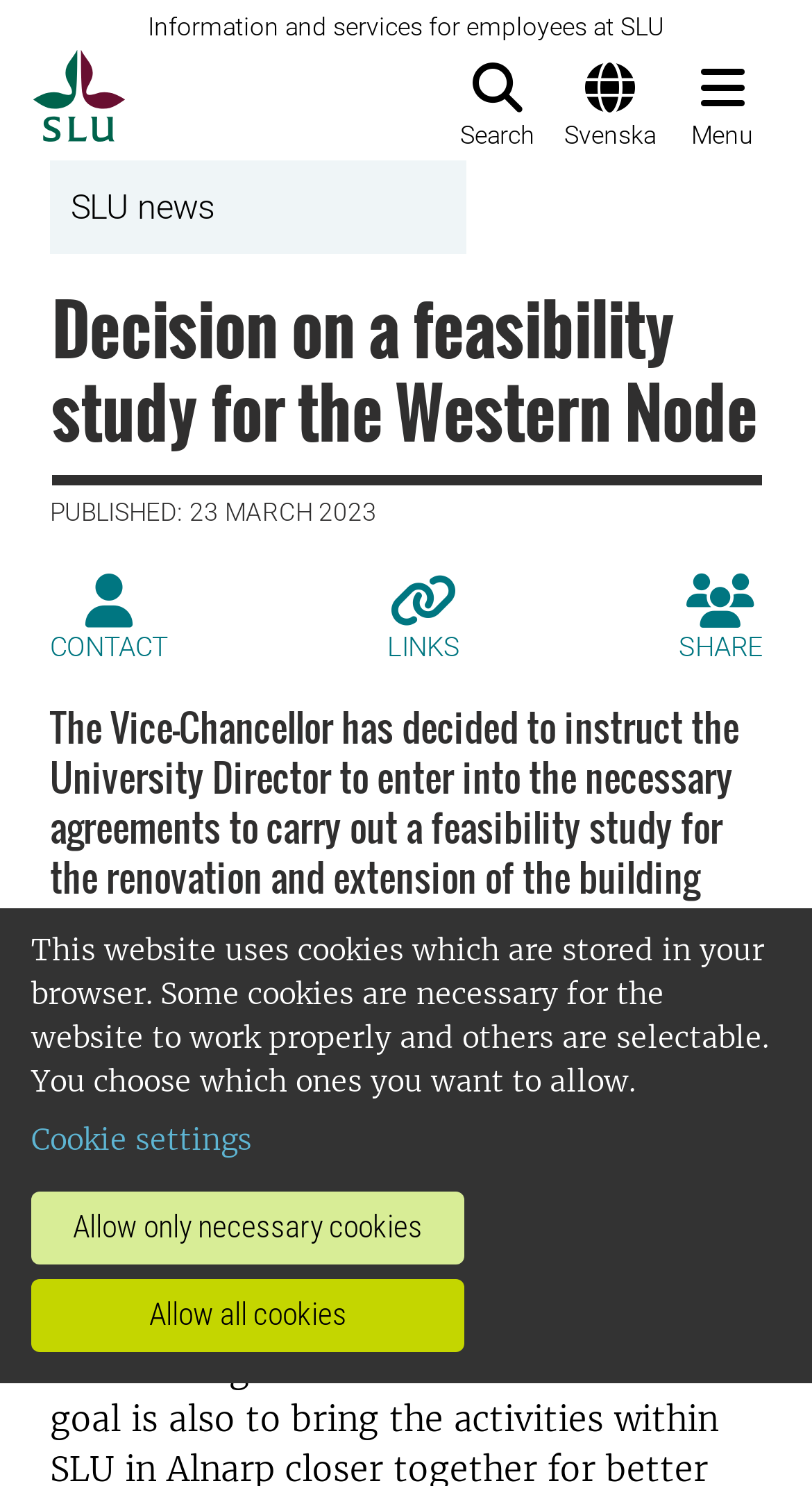Please determine the bounding box coordinates for the UI element described here. Use the format (top-left x, top-left y, bottom-right x, bottom-right y) with values bounded between 0 and 1: next

None